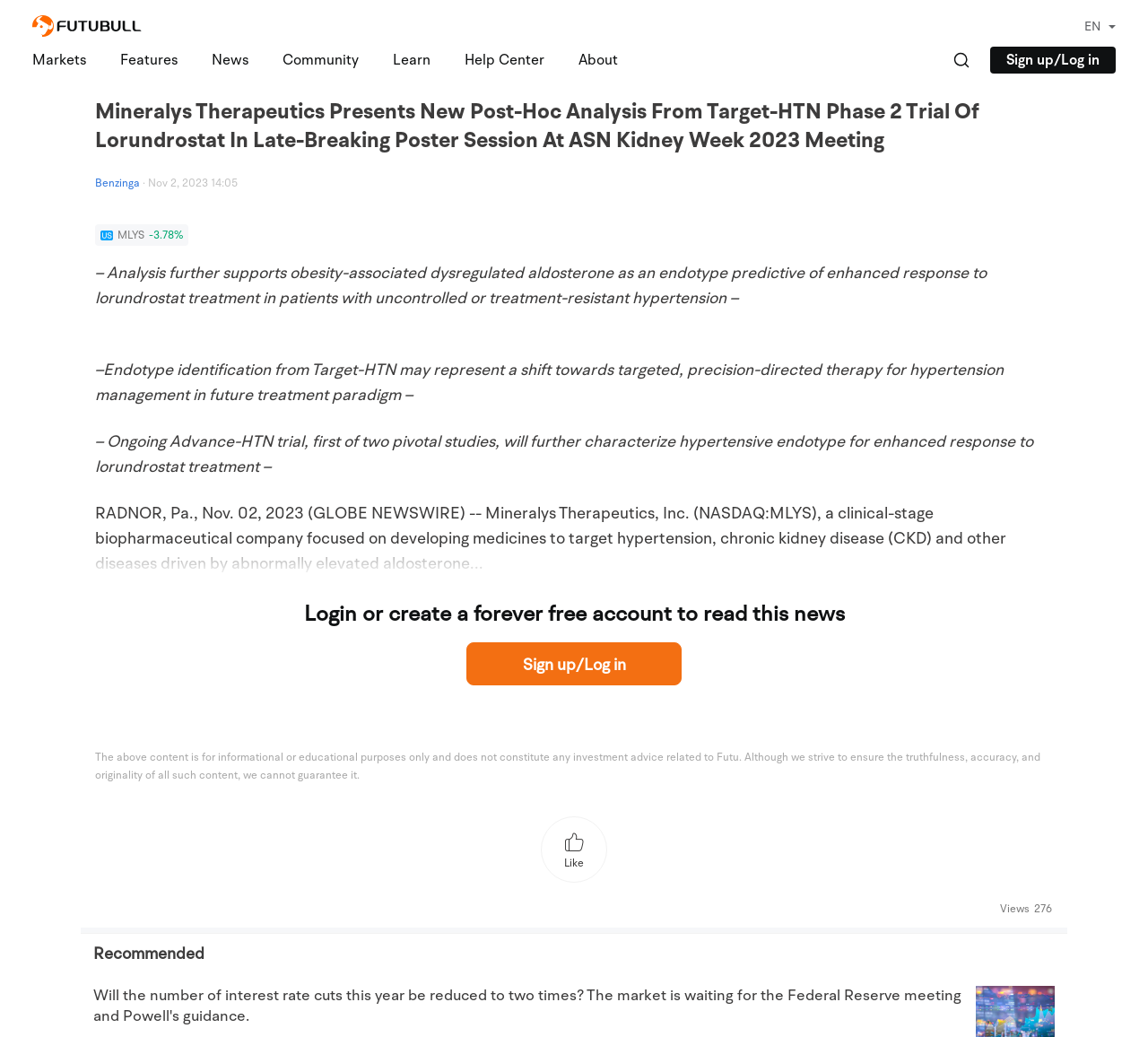Provide the bounding box coordinates, formatted as (top-left x, top-left y, bottom-right x, bottom-right y), with all values being floating point numbers between 0 and 1. Identify the bounding box of the UI element that matches the description: placeholder="Search"

[0.292, 0.039, 0.701, 0.058]